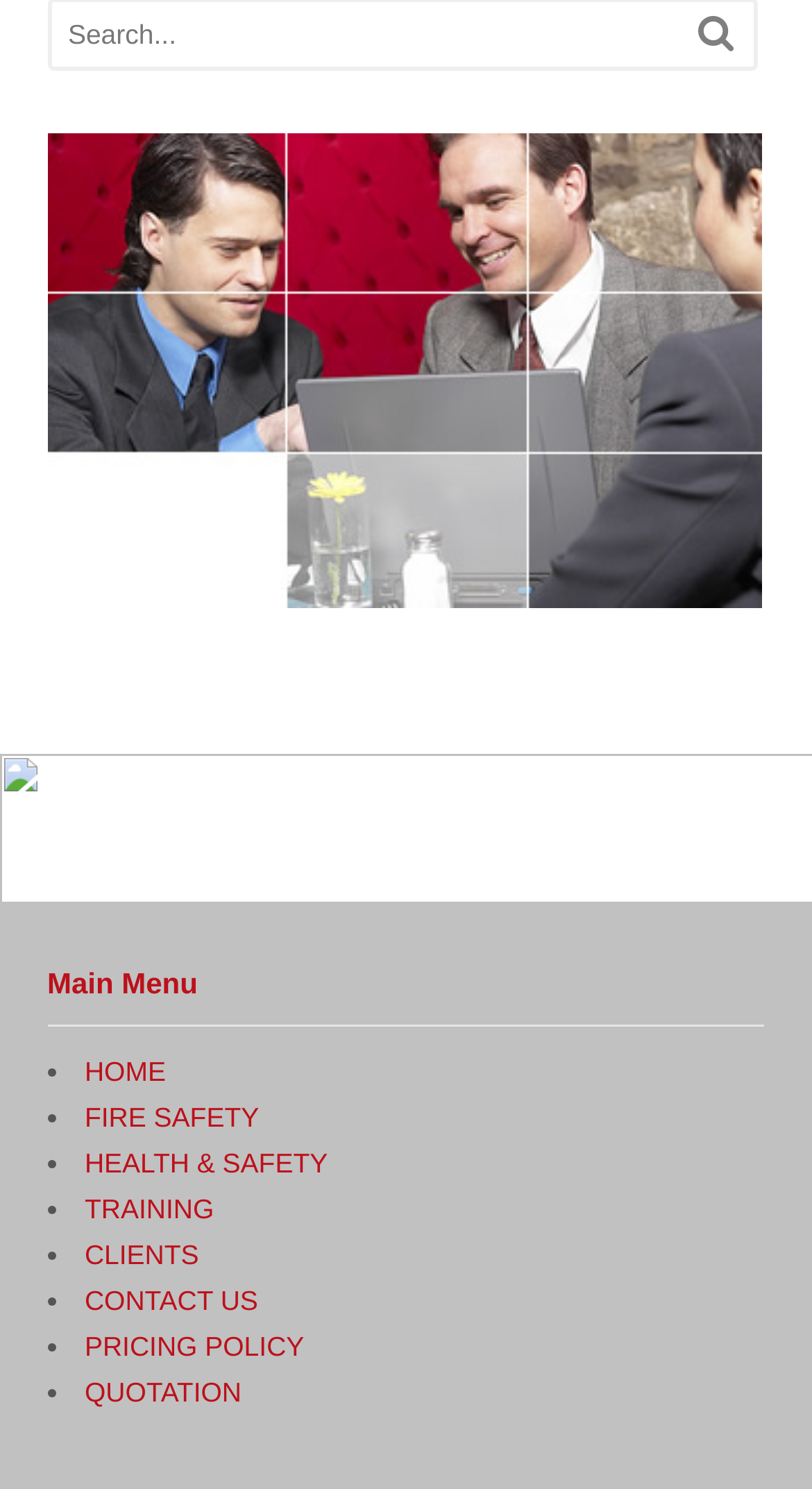Respond to the question below with a single word or phrase:
What is the text in the search box?

Search...